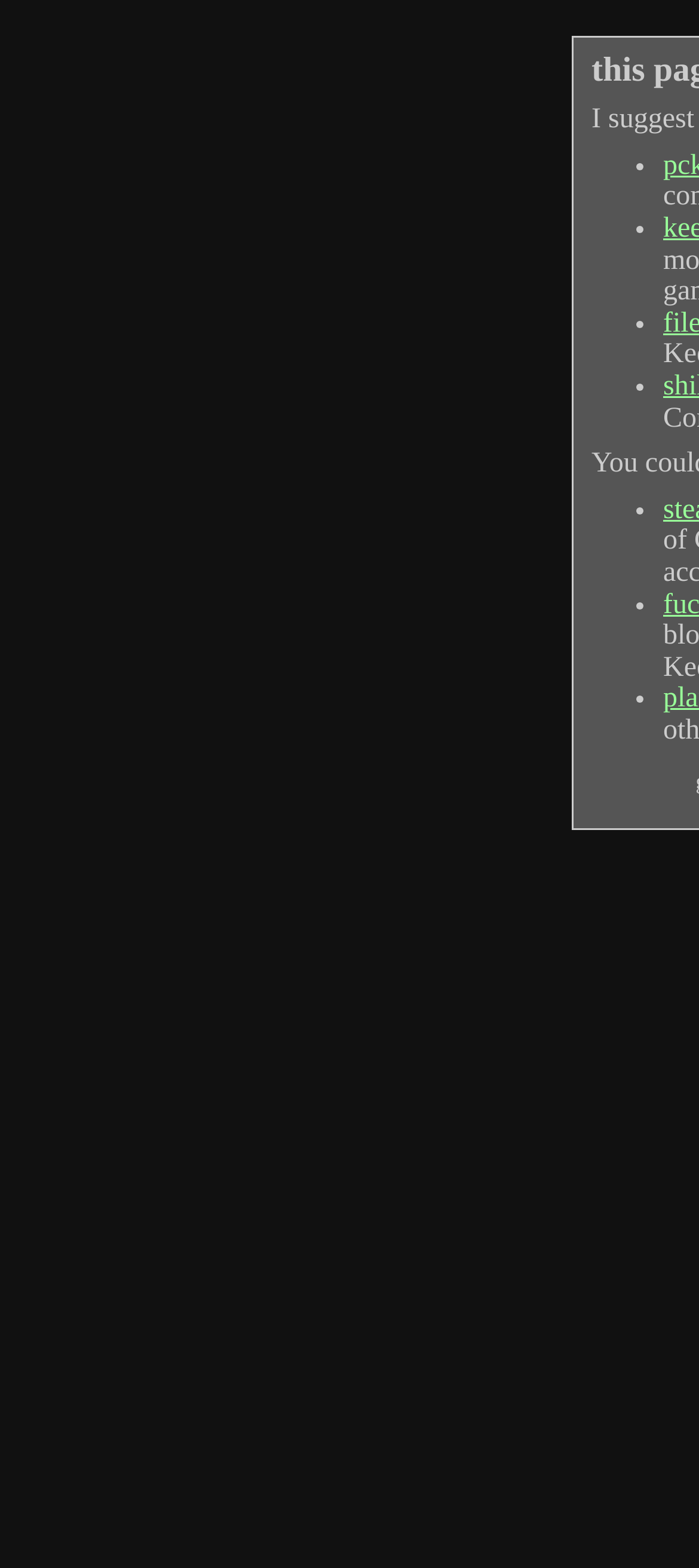Is there any text associated with the list markers?
Using the visual information from the image, give a one-word or short-phrase answer.

No